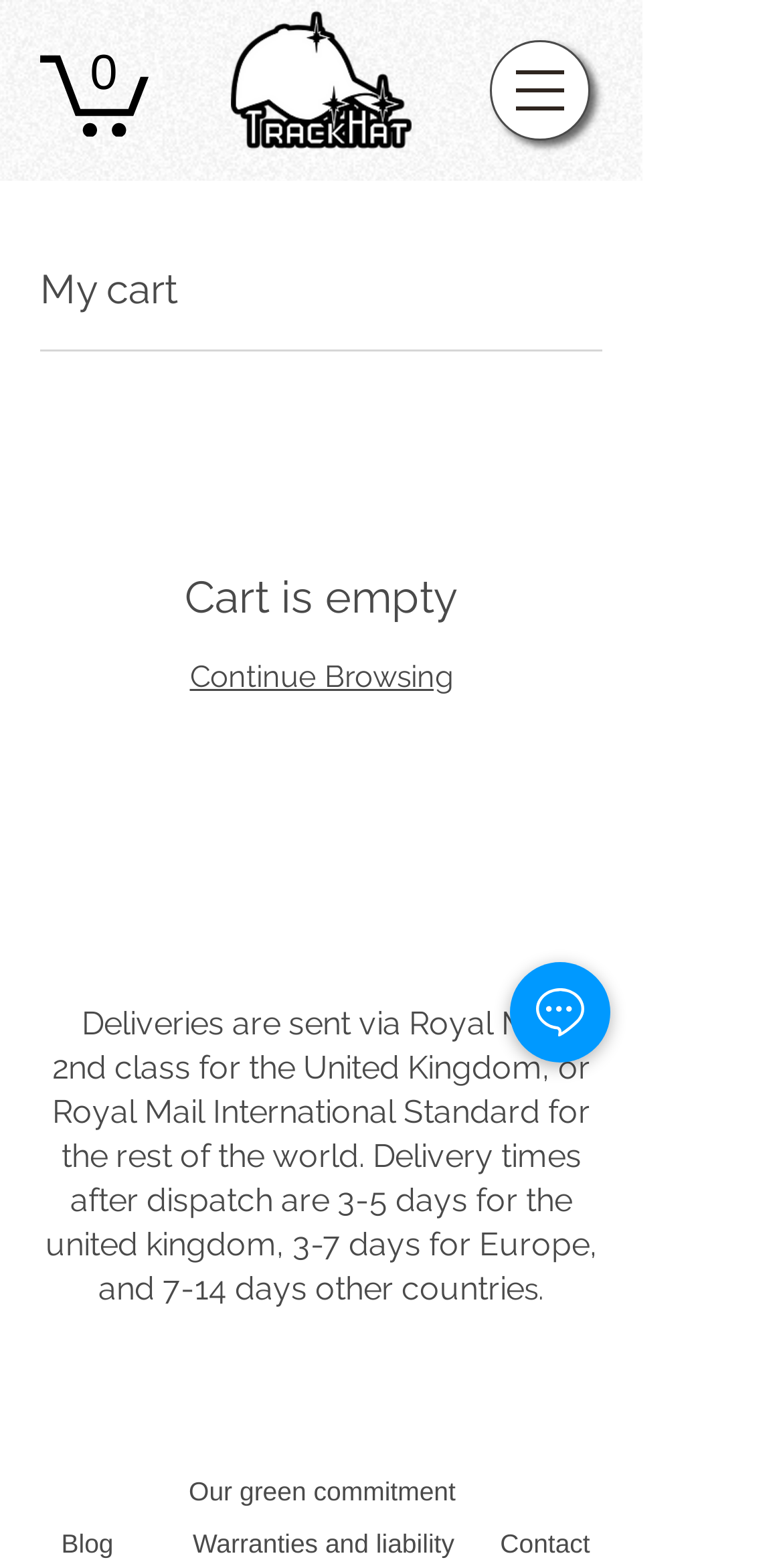Use a single word or phrase to answer the question: 
What is the button in the top-right corner for?

Open navigation menu